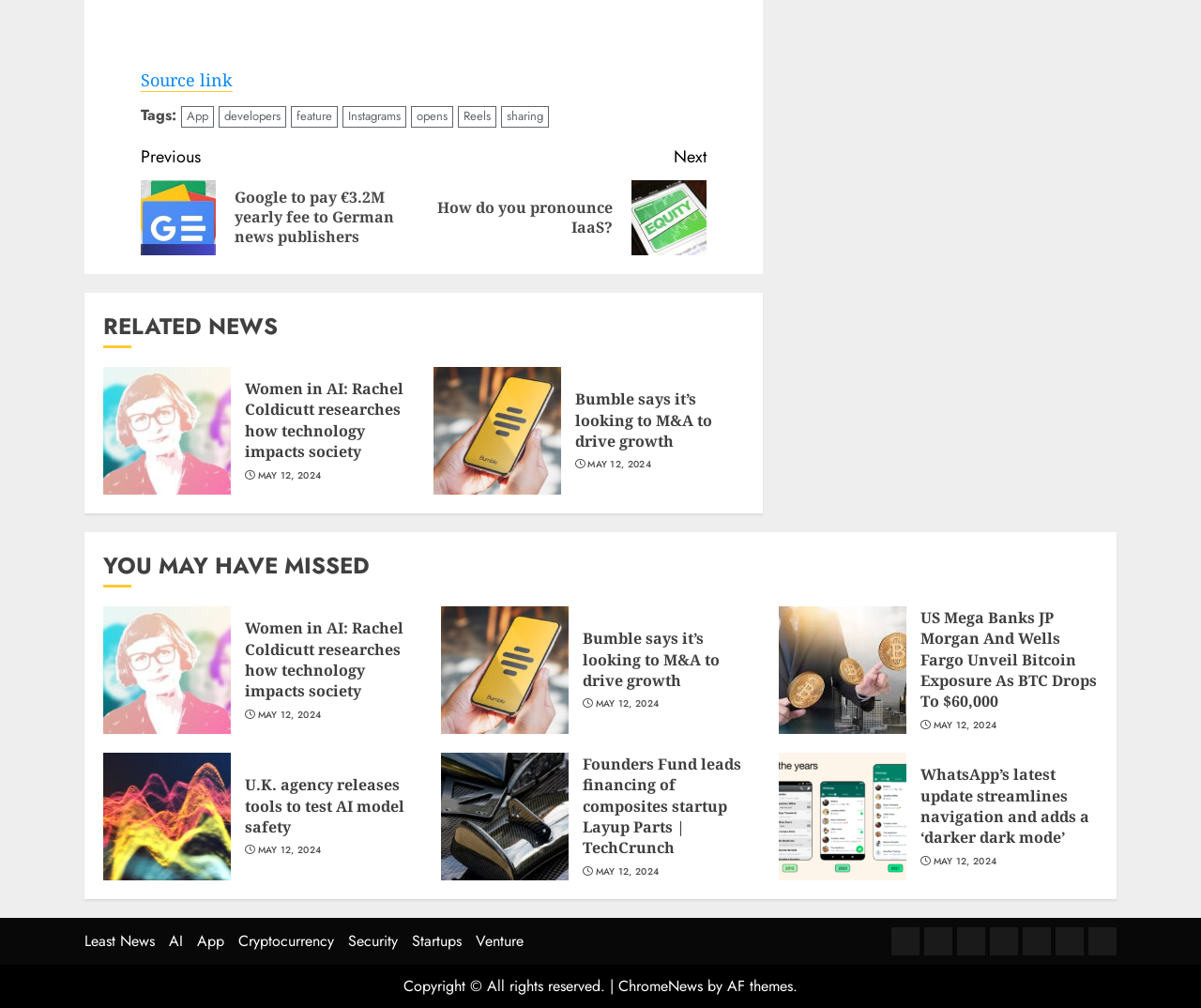How many related news articles are there?
Please provide a detailed answer to the question.

There are two related news articles, 'Women in AI: Rachel Coldicutt researches how technology impacts society' and 'Bumble says it’s looking to M&A to drive growth'.